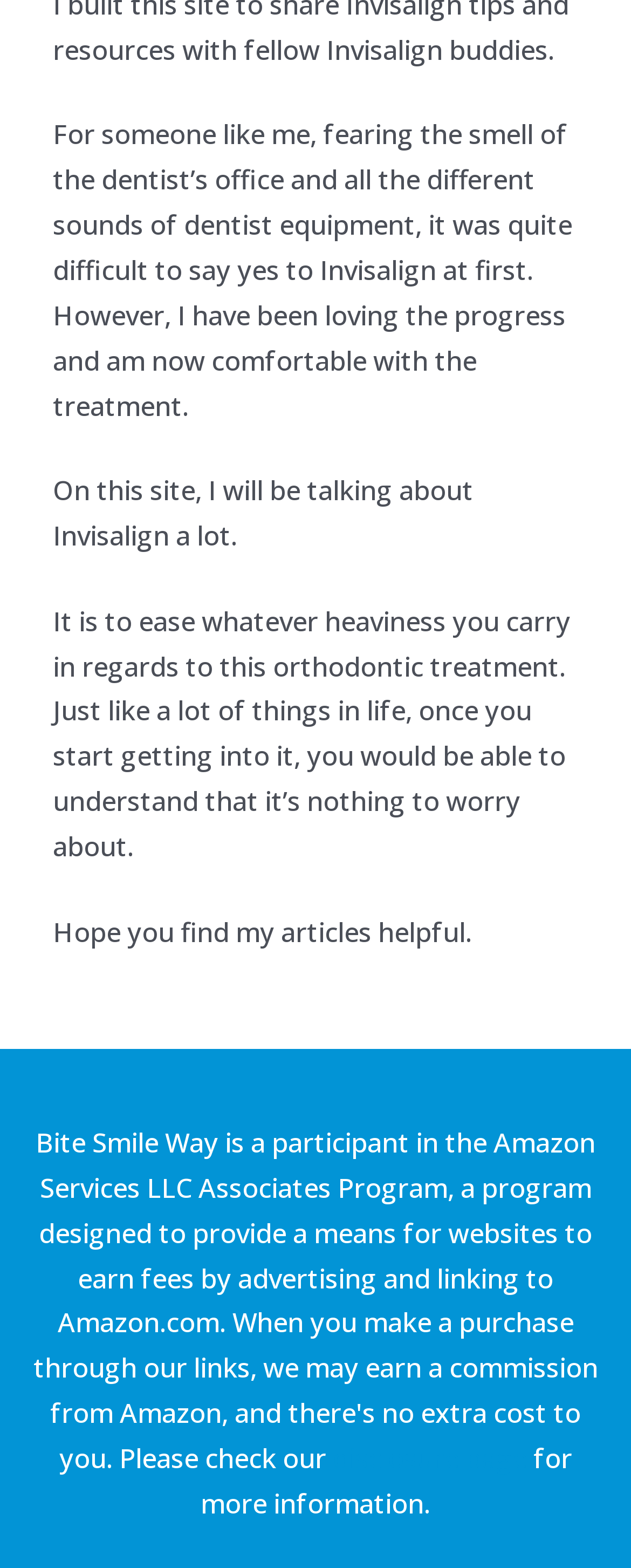What is the purpose of the author's articles?
Look at the image and construct a detailed response to the question.

The author states 'it is to ease whatever heaviness you carry in regards to this orthodontic treatment' which implies that the purpose of their articles is to alleviate concerns about Invisalign.